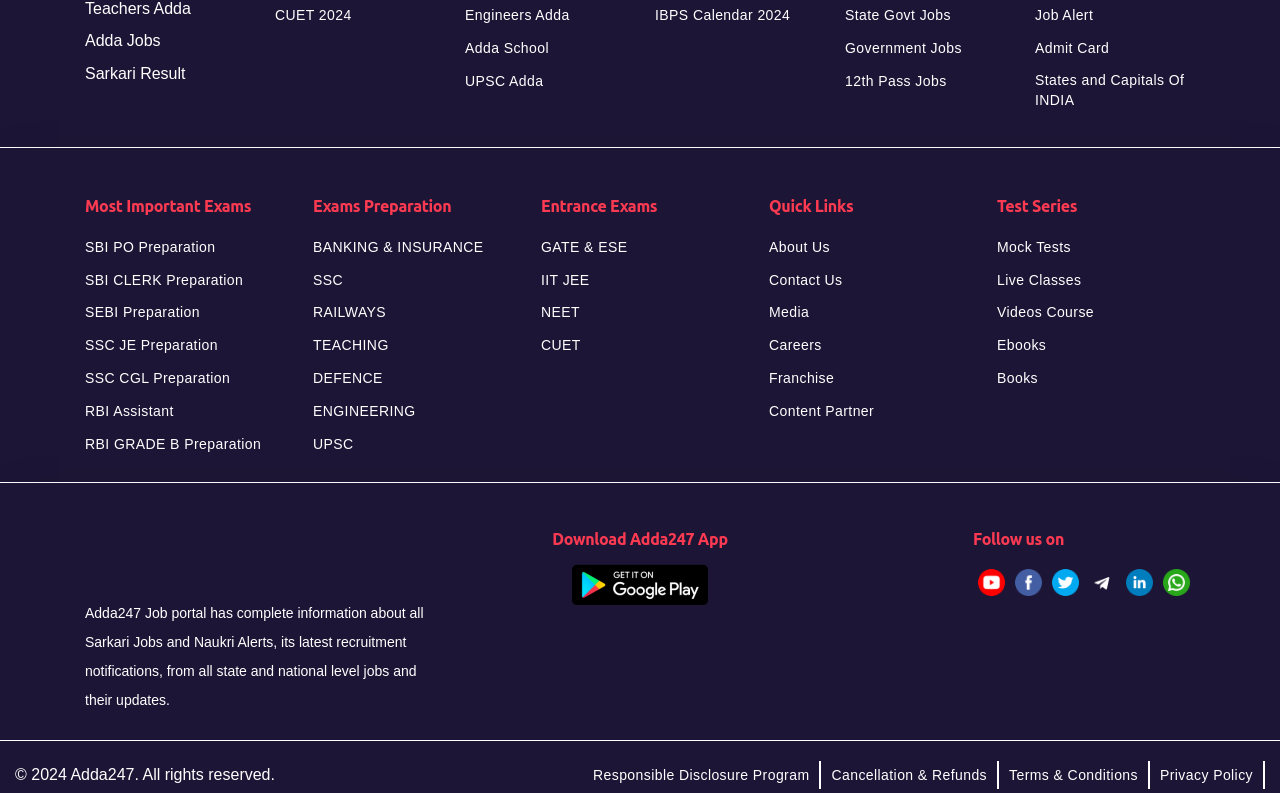Using the provided element description "alt="youtube"", determine the bounding box coordinates of the UI element.

[0.764, 0.714, 0.785, 0.756]